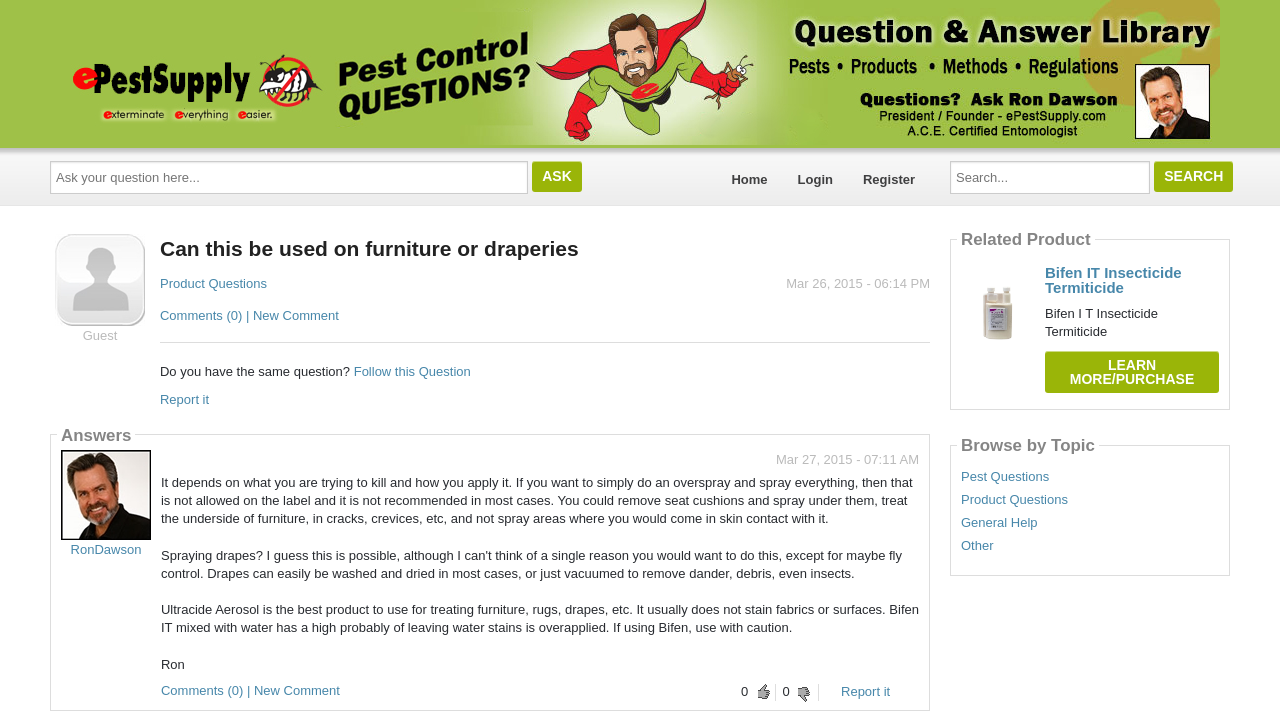What is the topic of the question being asked?
Analyze the image and deliver a detailed answer to the question.

The topic of the question being asked is about using Bifen IT Insecticide Termiticide on furniture or draperies, as indicated by the heading 'Can this be used on furniture or draperies'.